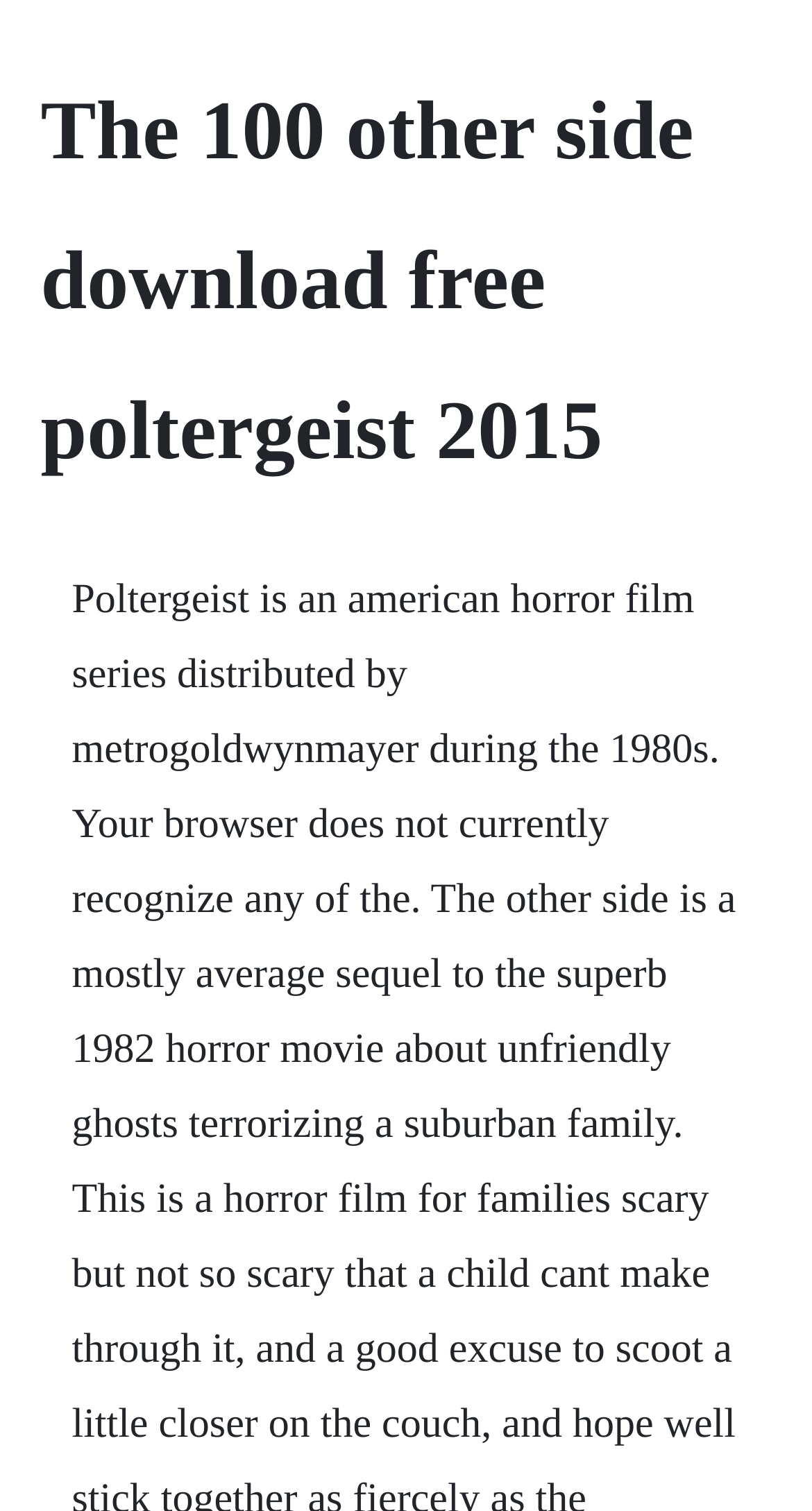Please determine the headline of the webpage and provide its content.

The 100 other side download free poltergeist 2015